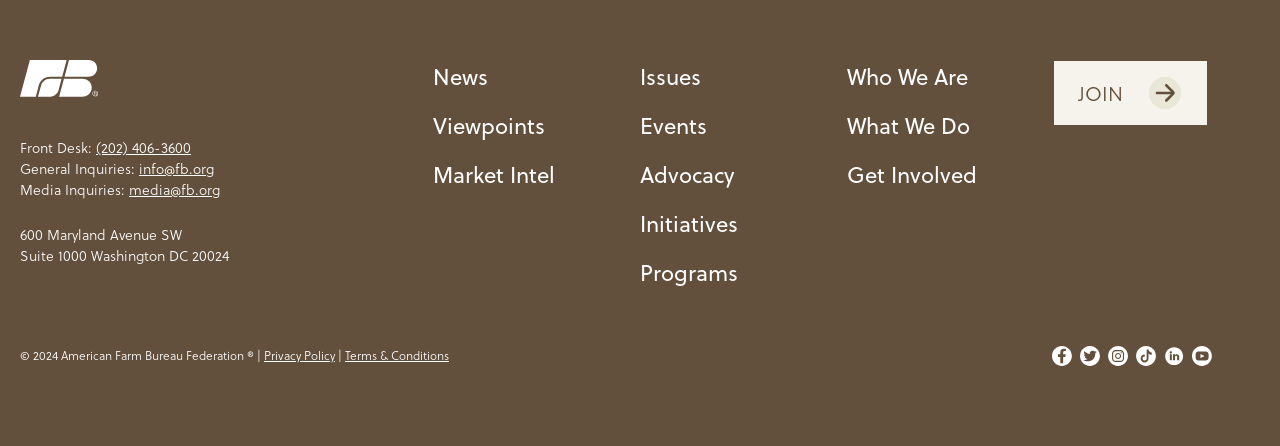Pinpoint the bounding box coordinates of the element you need to click to execute the following instruction: "Click the 'Refund and Returns Policy' link". The bounding box should be represented by four float numbers between 0 and 1, in the format [left, top, right, bottom].

None